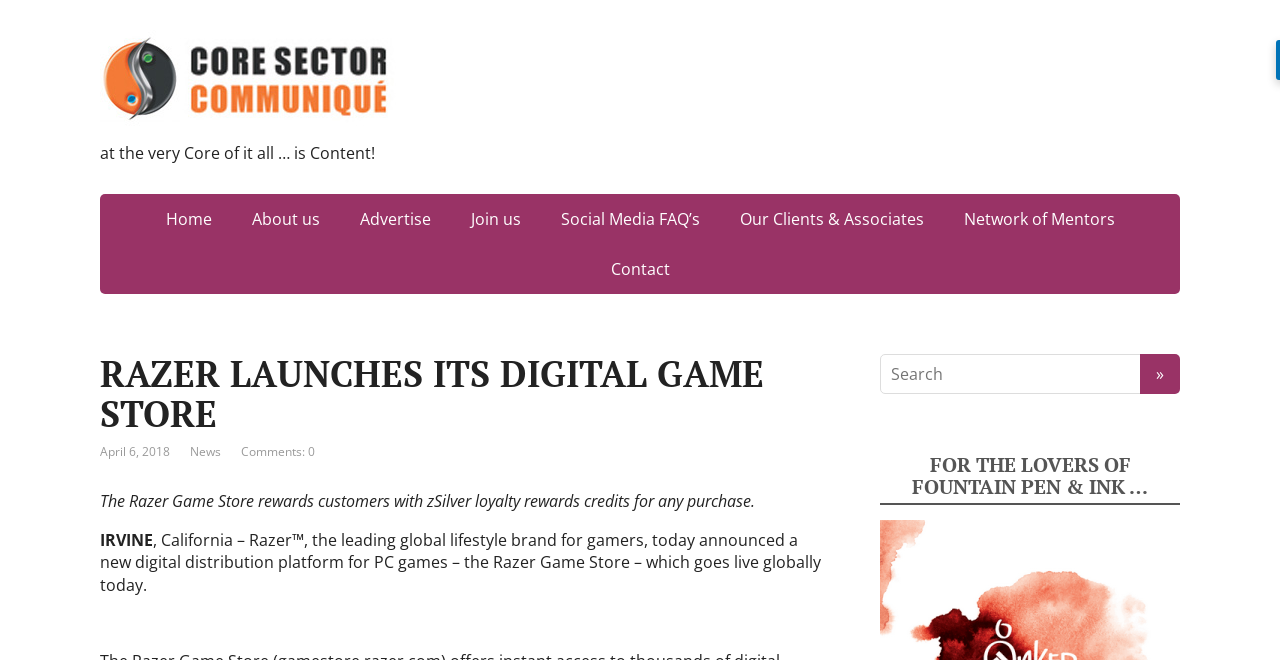Write an elaborate caption that captures the essence of the webpage.

The webpage is about Razer's digital game store launch. At the top, there is a link to "Core Sector Communique" accompanied by an image with the same name. Below this, there is a static text "at the very Core of it all … is Content!".

On the top-right side, there are several links to different sections of the website, including "Home", "About us", "Advertise", "Join us", "Social Media FAQ’s", "Our Clients & Associates", "Network of Mentors", and "Contact".

The main content of the webpage is about the launch of Razer's digital game store. The title "RAZER LAUNCHES ITS DIGITAL GAME STORE" is prominently displayed, followed by the date "April 6, 2018". There are also links to "News" and "Comments: 0" below the title.

The main article text describes the Razer Game Store, mentioning that it rewards customers with zSilver loyalty rewards credits for any purchase. The text also provides information about the company, stating that it is a leading global lifestyle brand for gamers, and that the Razer Game Store is a new digital distribution platform for PC games.

On the right side of the webpage, there is a search box with a button labeled "»". Below this, there is a static text "FOR THE LOVERS OF FOUNTAIN PEN & INK …".